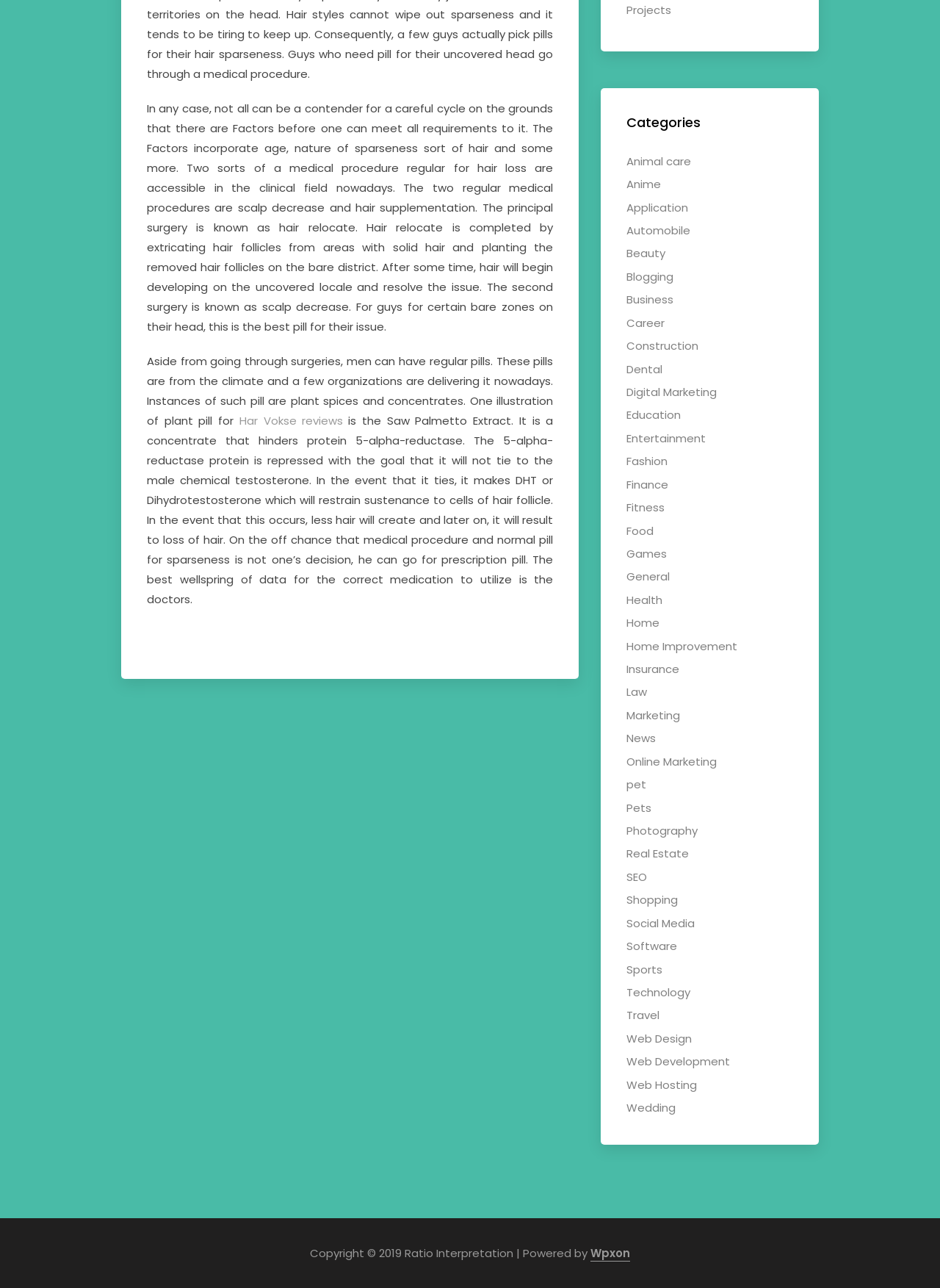What is the purpose of the 5-alpha-reductase protein?
Please describe in detail the information shown in the image to answer the question.

The purpose of the 5-alpha-reductase protein can be understood by reading the static text element that explains its role in hair loss, specifically that it binds to the male hormone testosterone, leading to the production of DHT, which can cause hair loss.